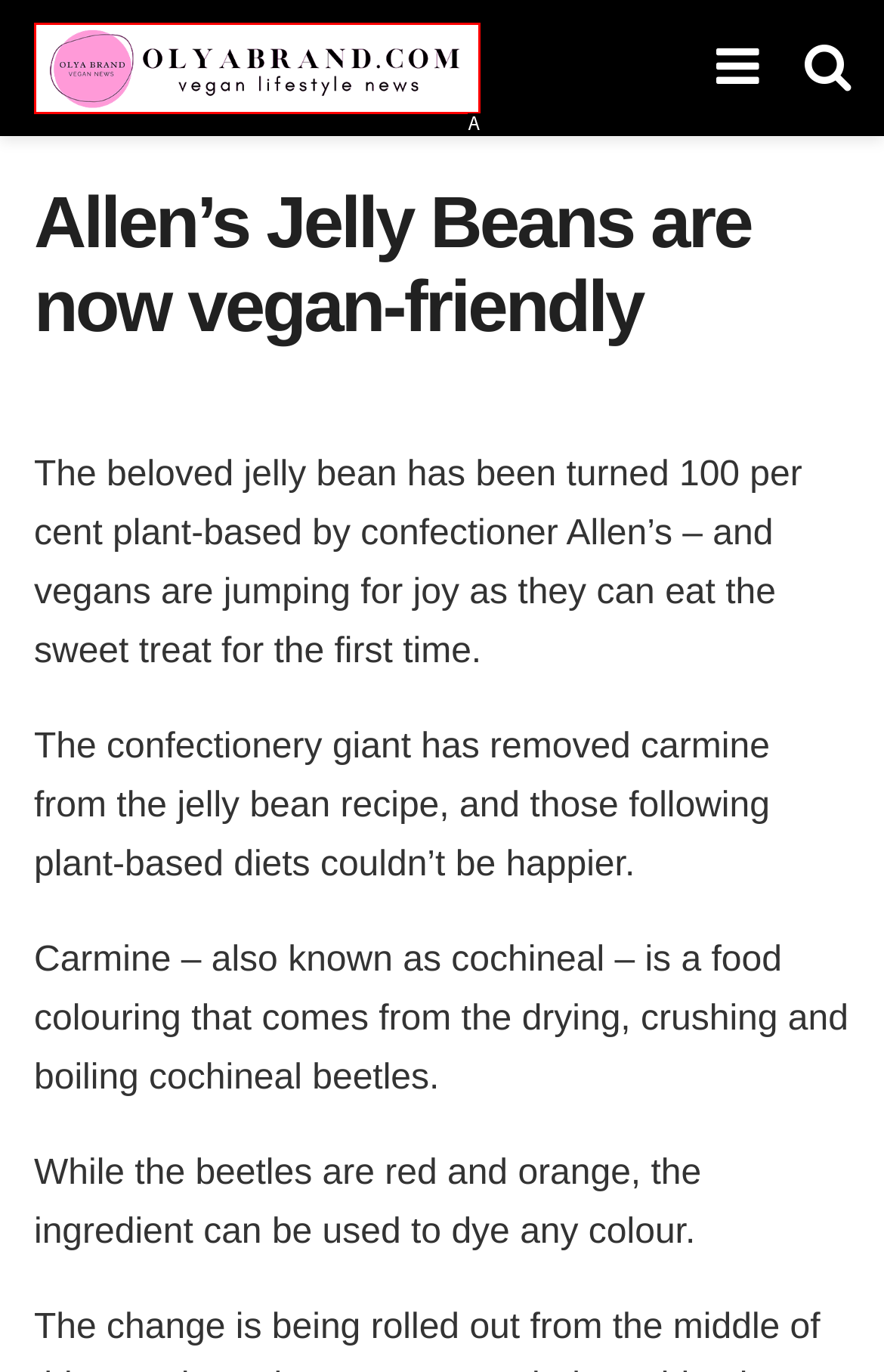Determine which option fits the following description: alt="OlyaBrand"
Answer with the corresponding option's letter directly.

A